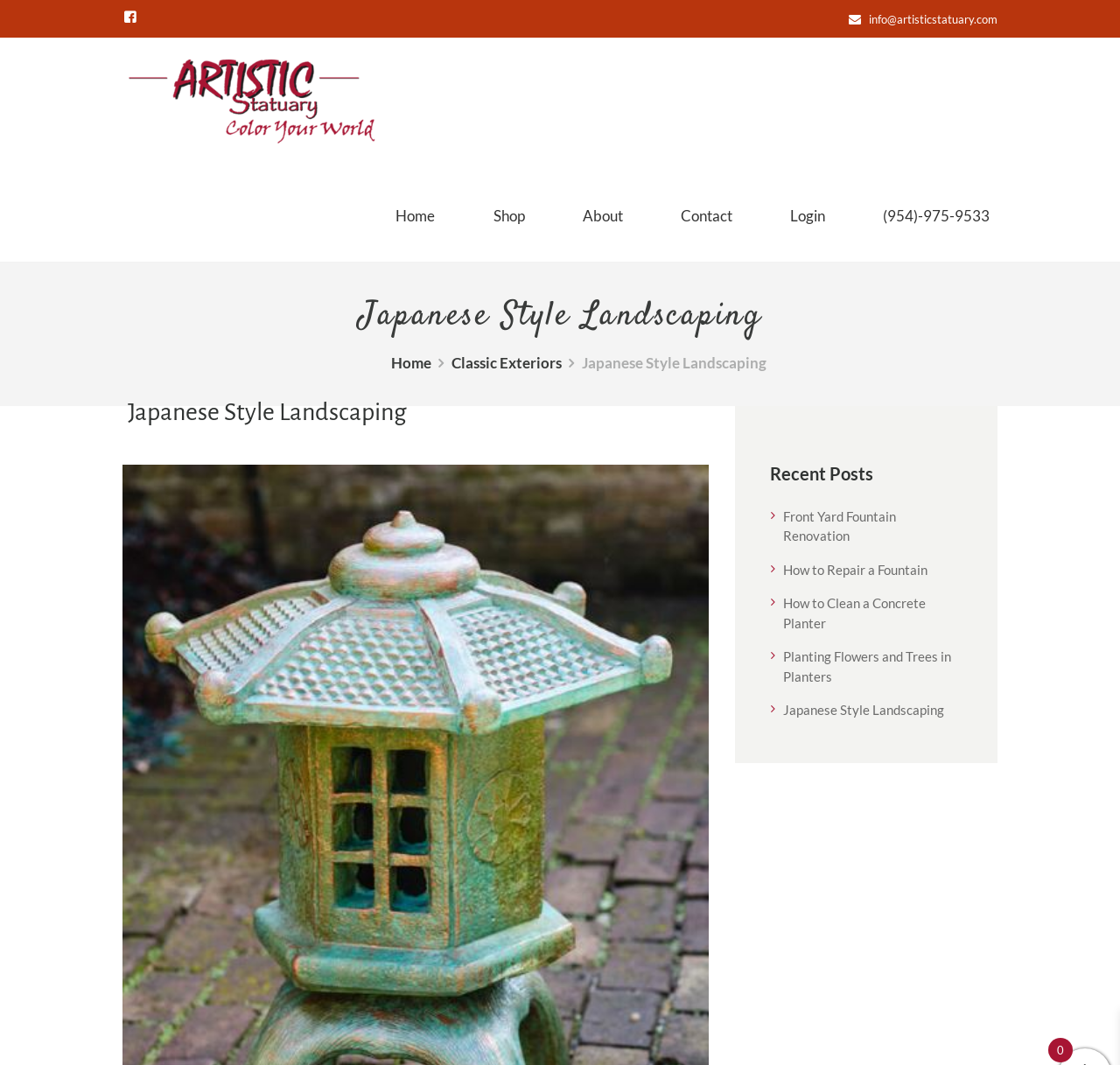Provide your answer in a single word or phrase: 
What is the company's email address?

info@artisticstatuary.com